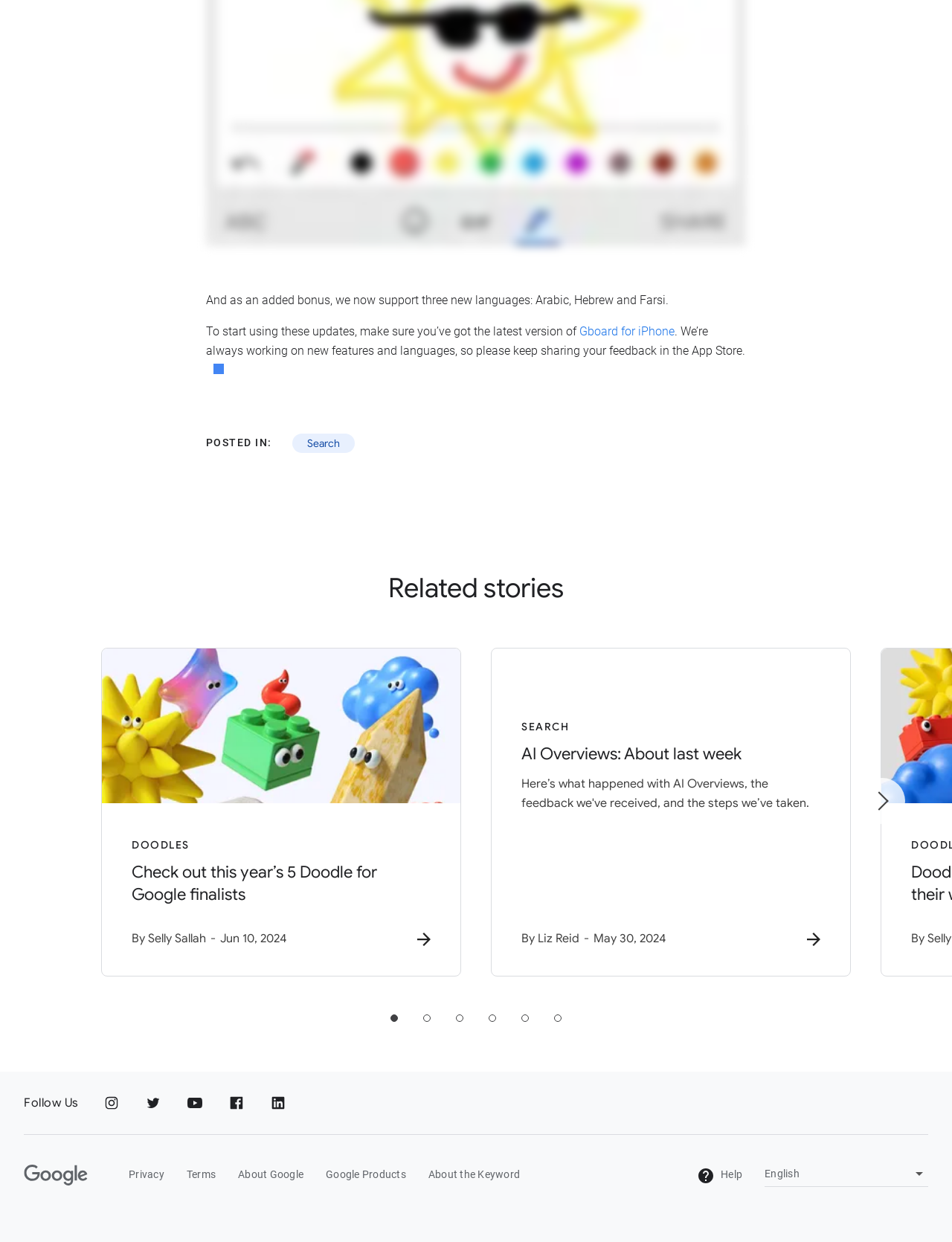Identify the bounding box coordinates of the region I need to click to complete this instruction: "Click on the 'Gboard for iPhone' link".

[0.609, 0.261, 0.709, 0.273]